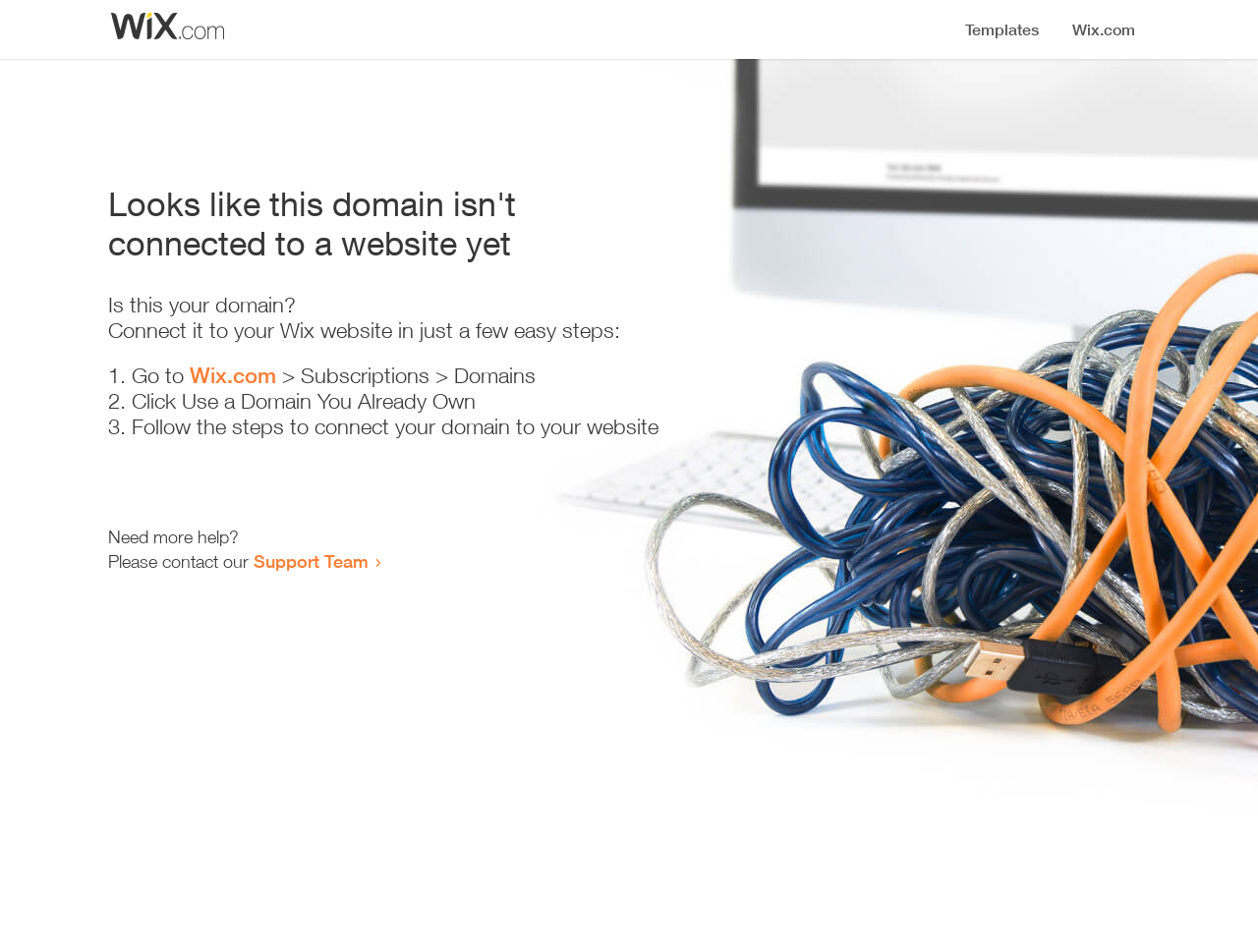What is the purpose of this webpage?
Please give a detailed and elaborate answer to the question.

Based on the content of the webpage, it appears to be a guide for connecting a domain to a website, providing step-by-step instructions and contact information for further assistance.